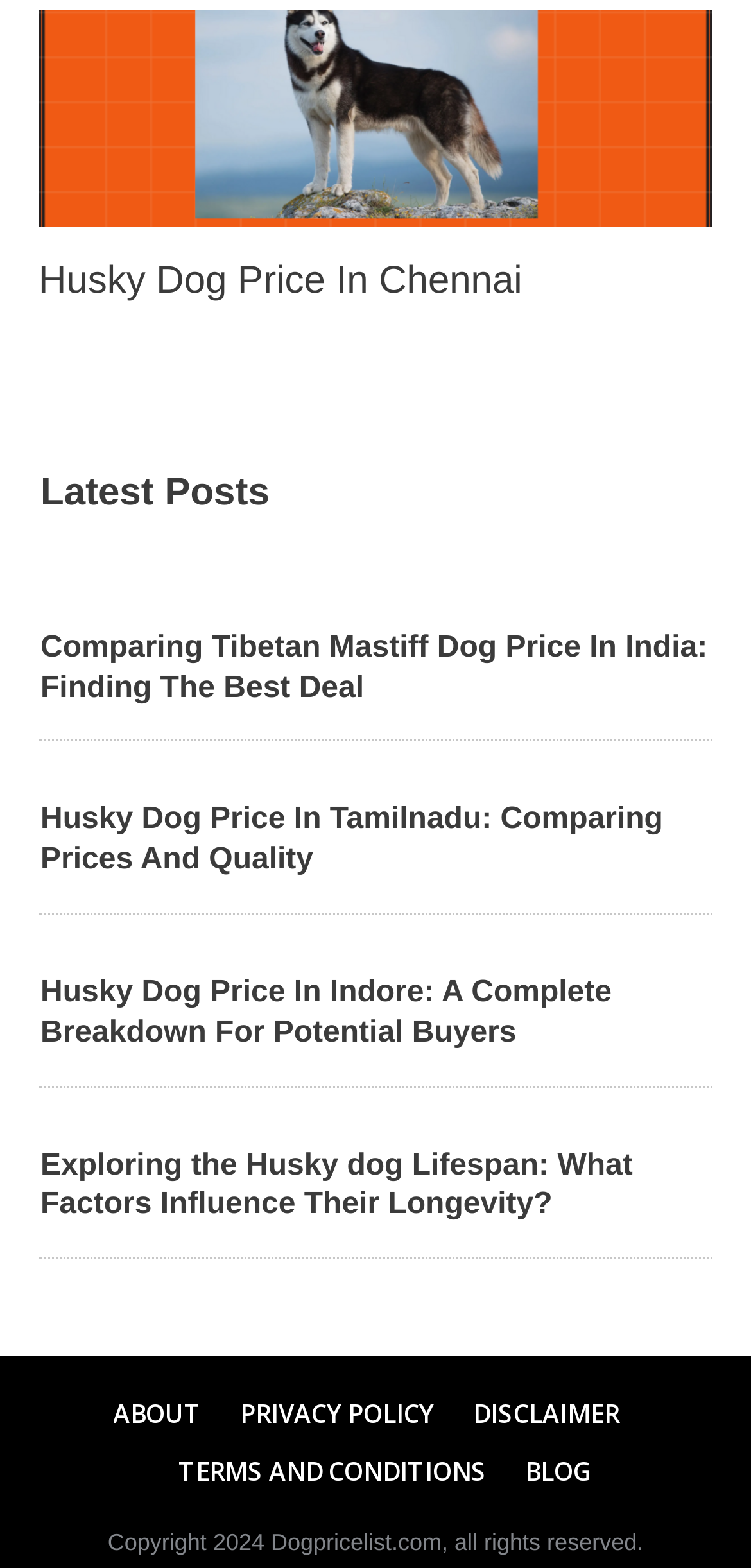Locate the bounding box of the UI element with the following description: "Terms and Conditions".

[0.237, 0.922, 0.647, 0.954]